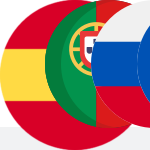Describe the image with as much detail as possible.

The image features a circular icon representing the Spanish edition of a publication, characterized by vibrant colors such as red, yellow, and green. At the center, a distinctive emblem or symbol suggests a cultural identity, typically associated with the Spanish-speaking community. Surrounding this central design are bright, contrasting colors that enhance the visual appeal, making it easily recognizable. This icon is likely part of a set of similar icons for different language editions, reflecting the publication's global outreach and connection to diverse audiences.